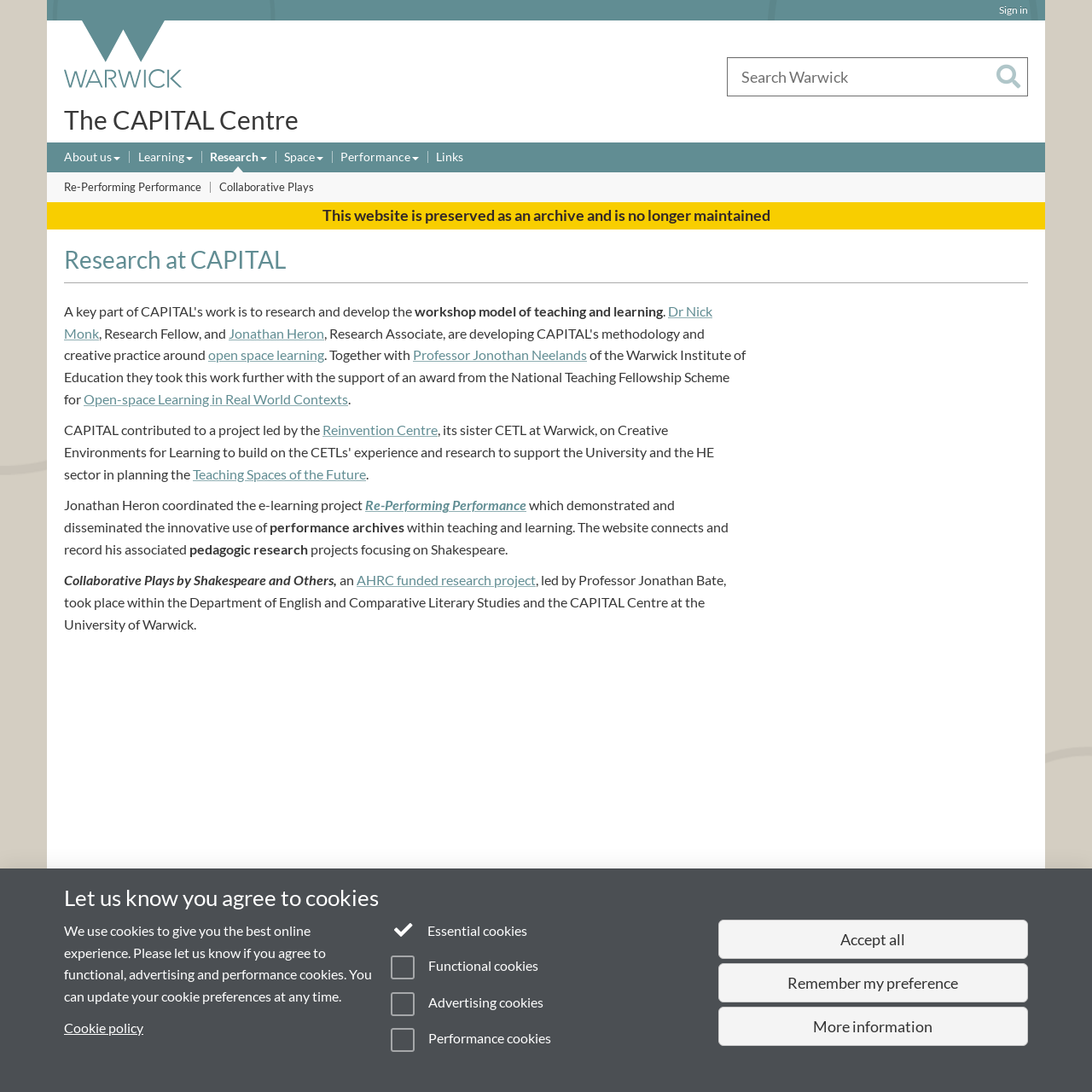What is the name of the centre?
Please respond to the question with as much detail as possible.

I found the answer by looking at the heading element with the text 'The CAPITAL Centre' which is located at the top of the webpage.